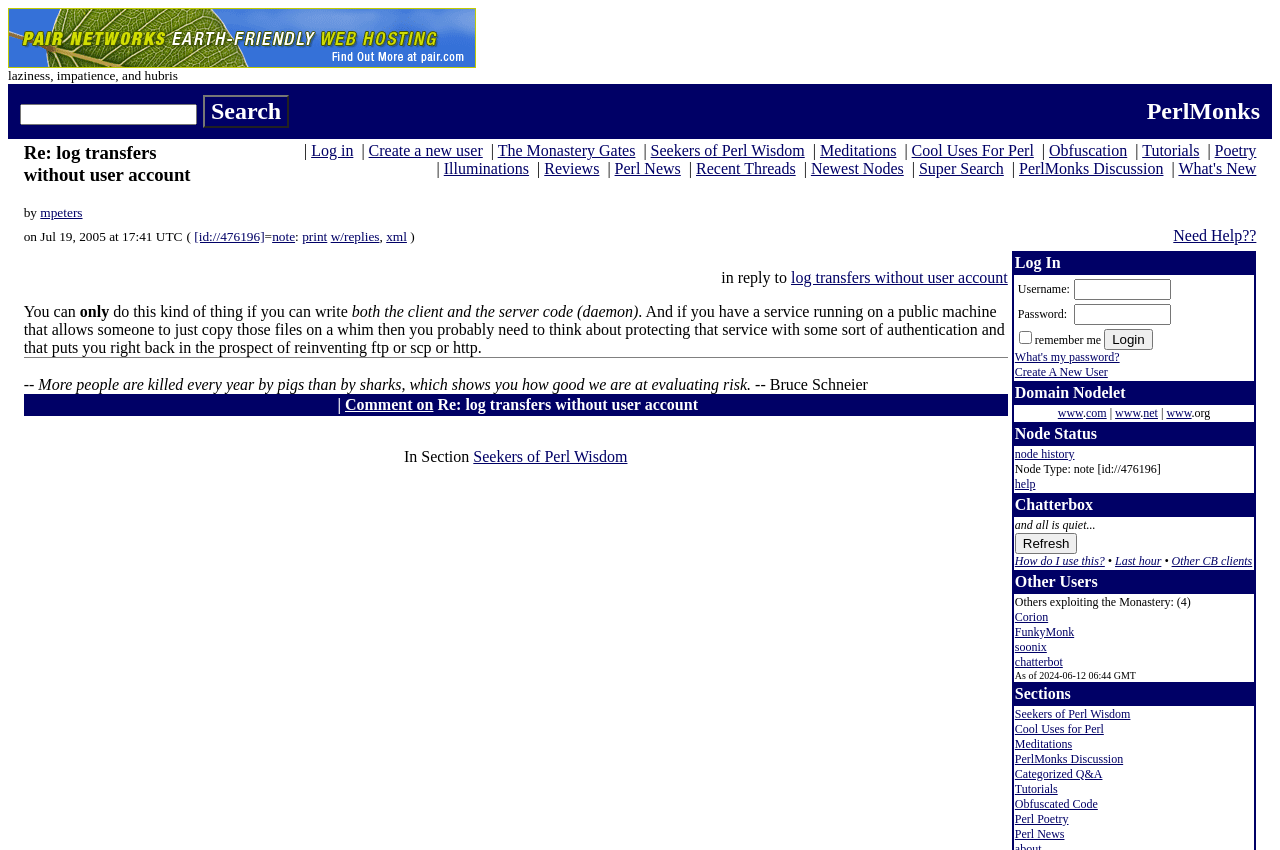Determine the bounding box for the UI element that matches this description: "Cool Uses for Perl".

[0.793, 0.849, 0.862, 0.866]